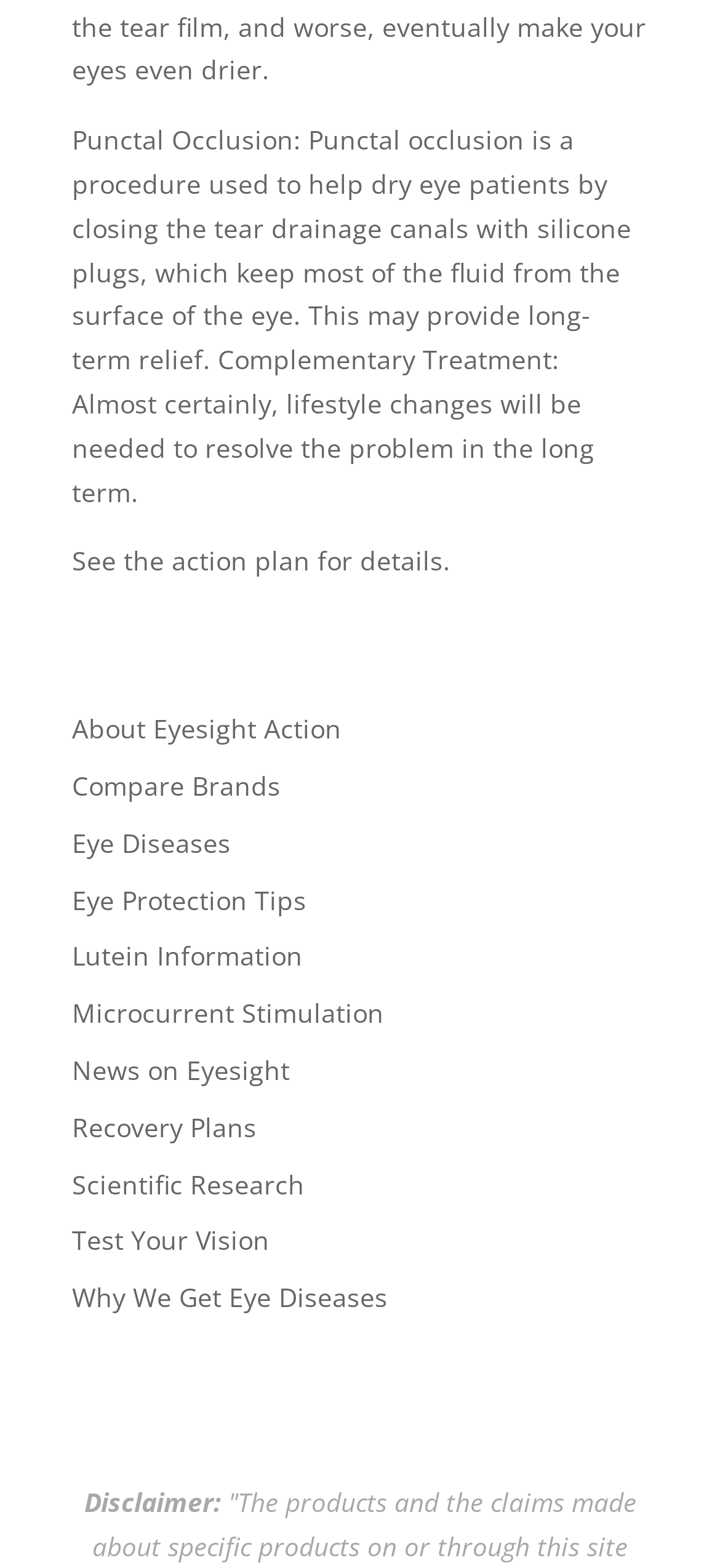Find the bounding box coordinates for the element that must be clicked to complete the instruction: "Get eye protection tips". The coordinates should be four float numbers between 0 and 1, indicated as [left, top, right, bottom].

[0.1, 0.562, 0.426, 0.585]